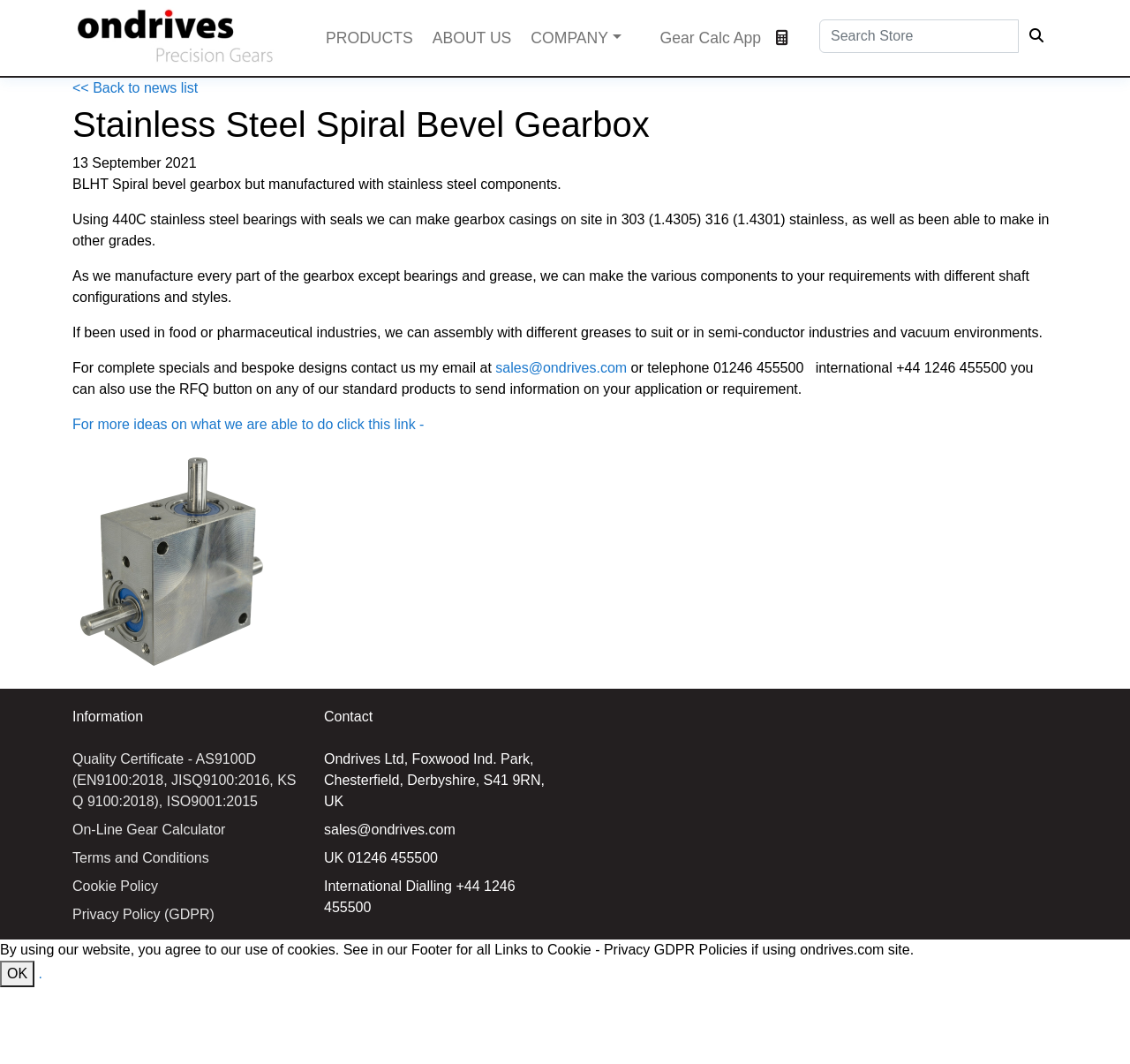Please identify the coordinates of the bounding box for the clickable region that will accomplish this instruction: "Go to the ABOUT US page".

[0.376, 0.018, 0.459, 0.053]